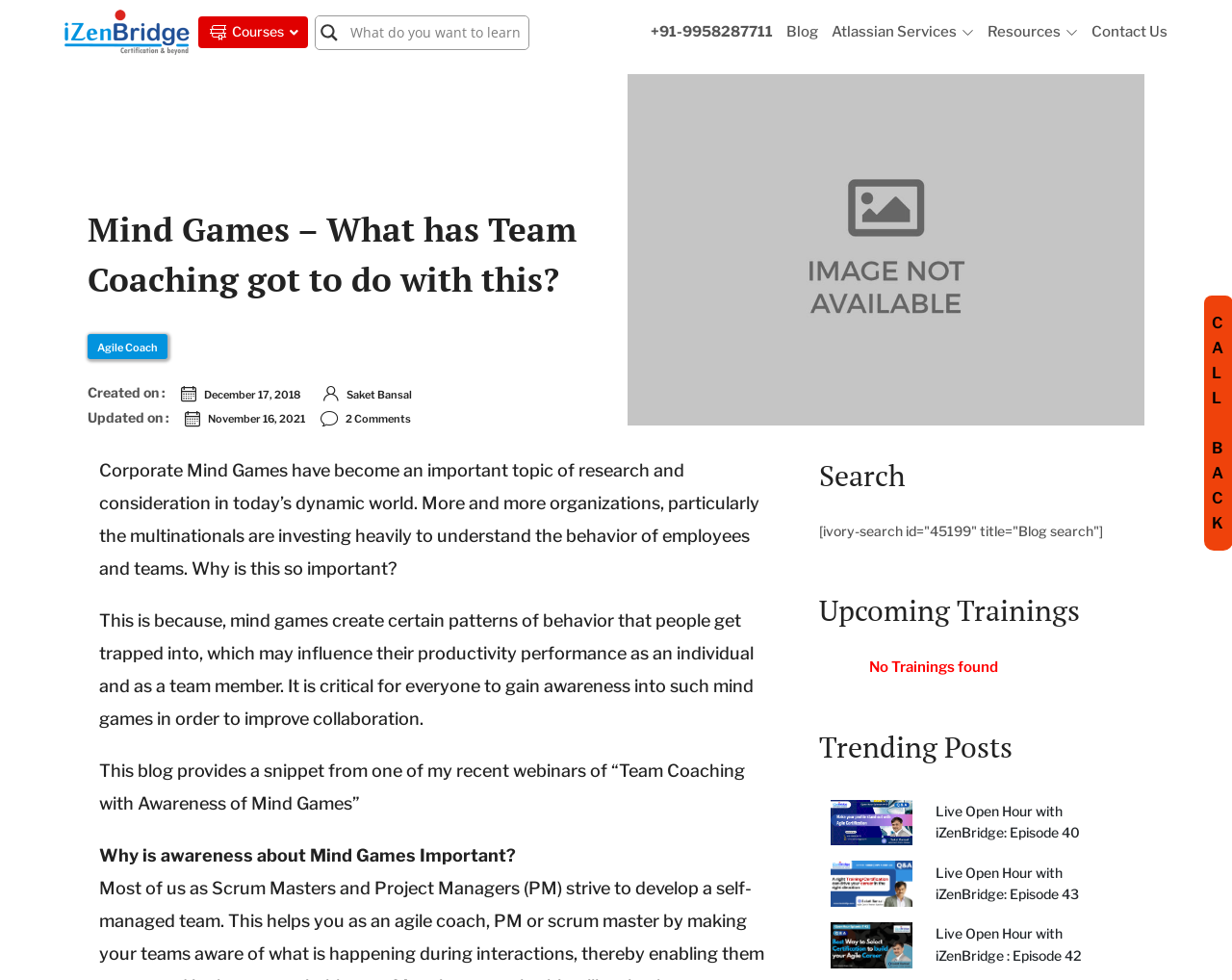Give a one-word or short phrase answer to the question: 
What is the current status of upcoming trainings?

No Trainings found